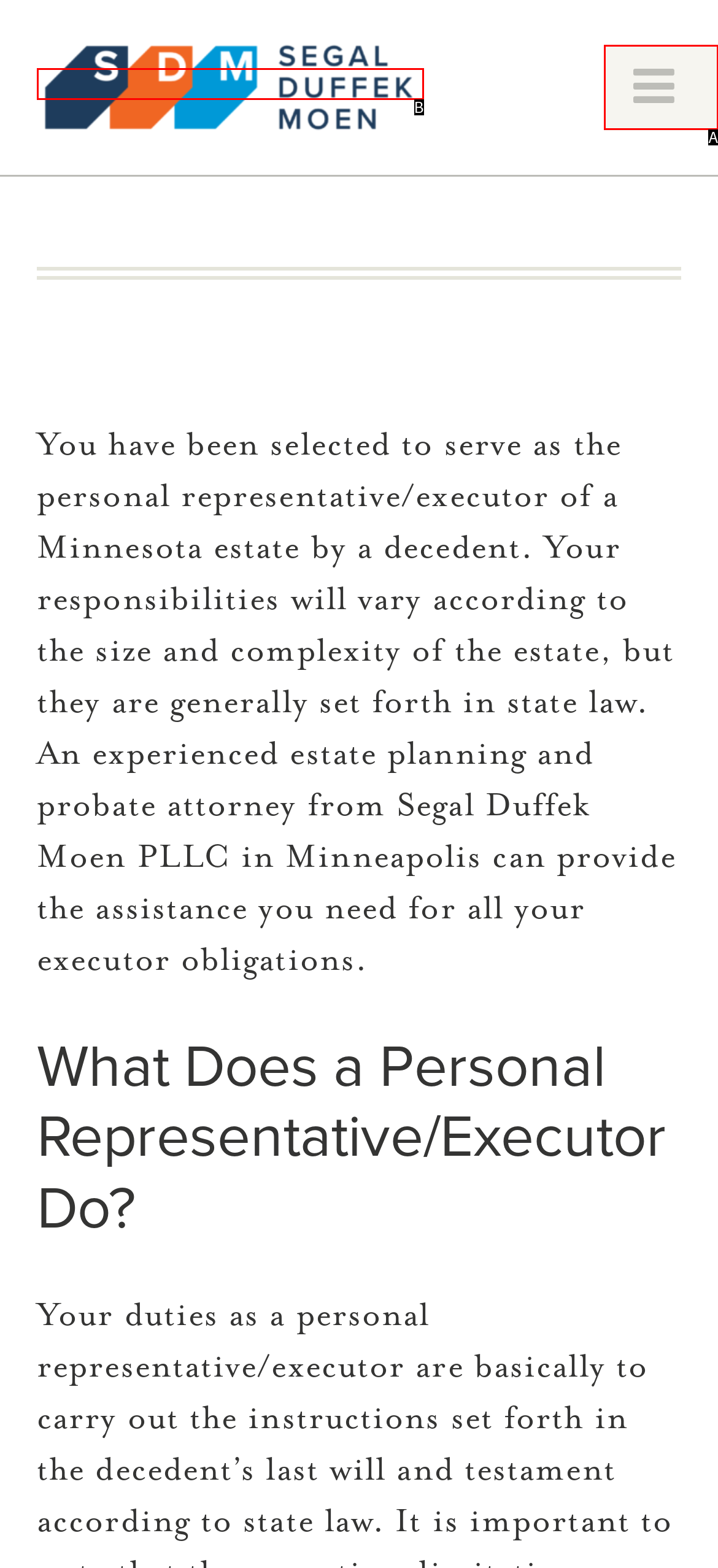Determine which HTML element matches the given description: parent_node: ABOUT US. Provide the corresponding option's letter directly.

A